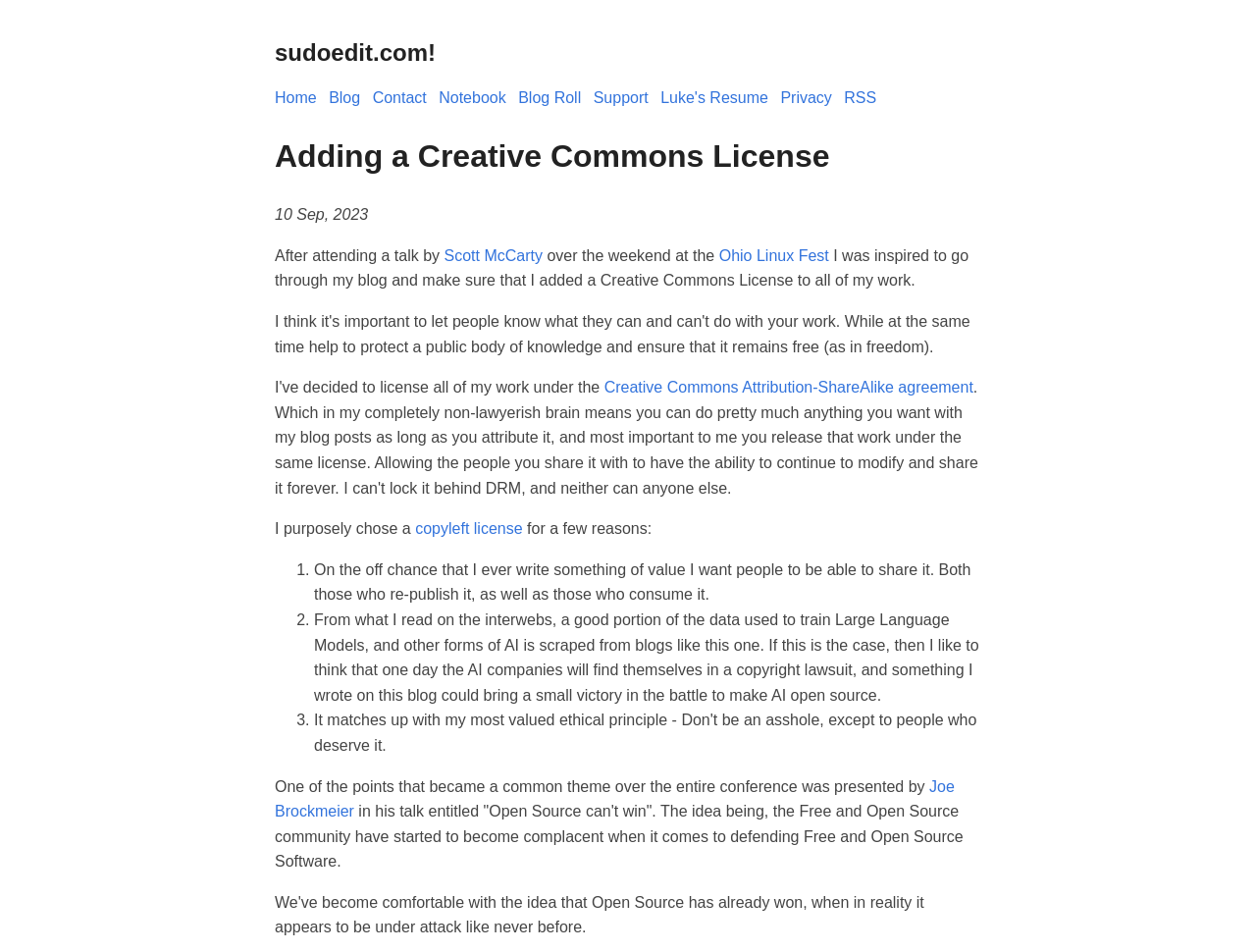Please examine the image and provide a detailed answer to the question: What is the author's motivation for adding a Creative Commons License?

The author wants to share their work and make it available for others to use, as mentioned in the text 'I want people to be able to share it. Both those who re-publish it, as well as those who consume it.'